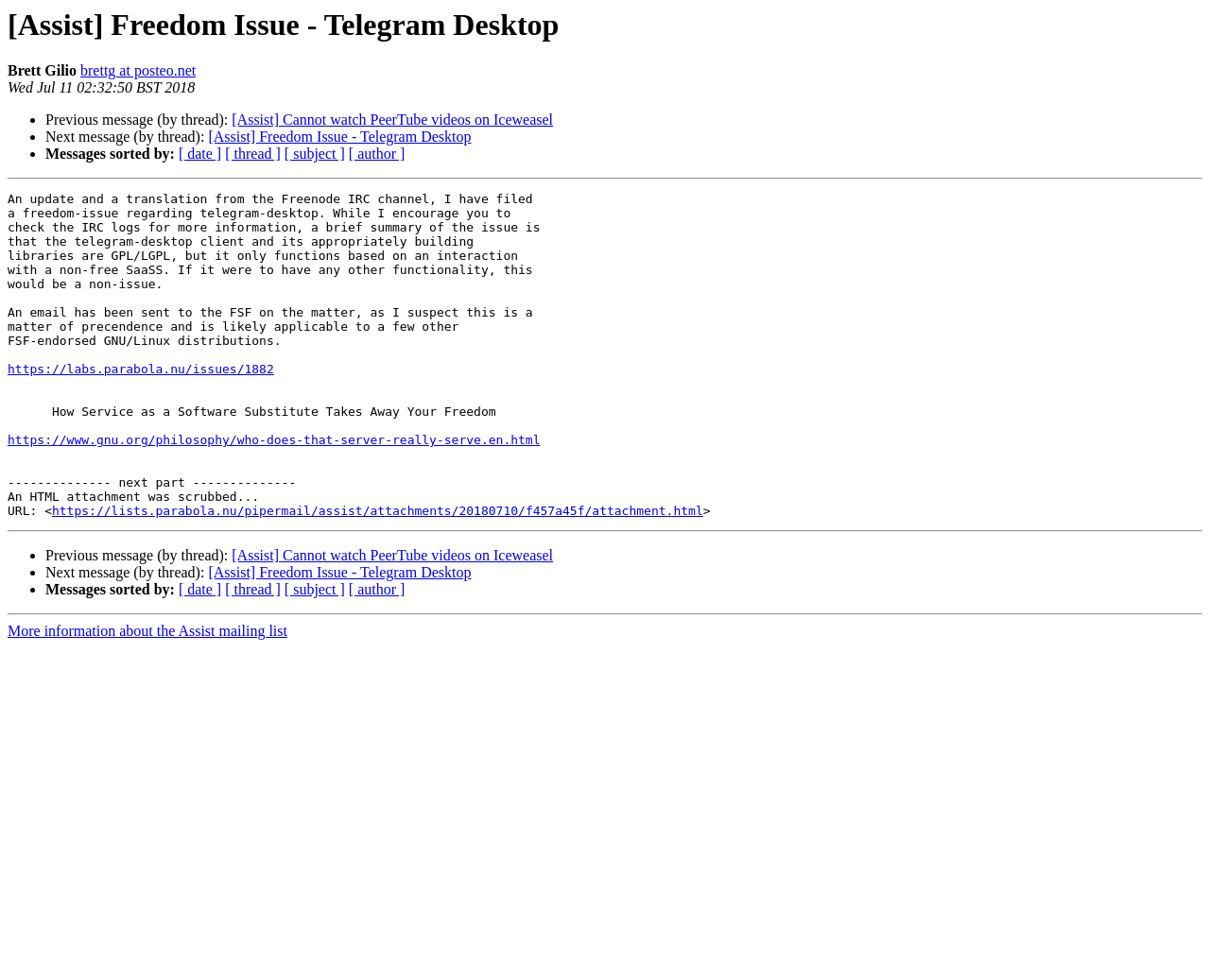Who is the author of the message?
Using the details from the image, give an elaborate explanation to answer the question.

The author of the message is identified as 'Brett Gilio' which is mentioned at the top of the webpage, right below the title '[Assist] Freedom Issue - Telegram Desktop'.